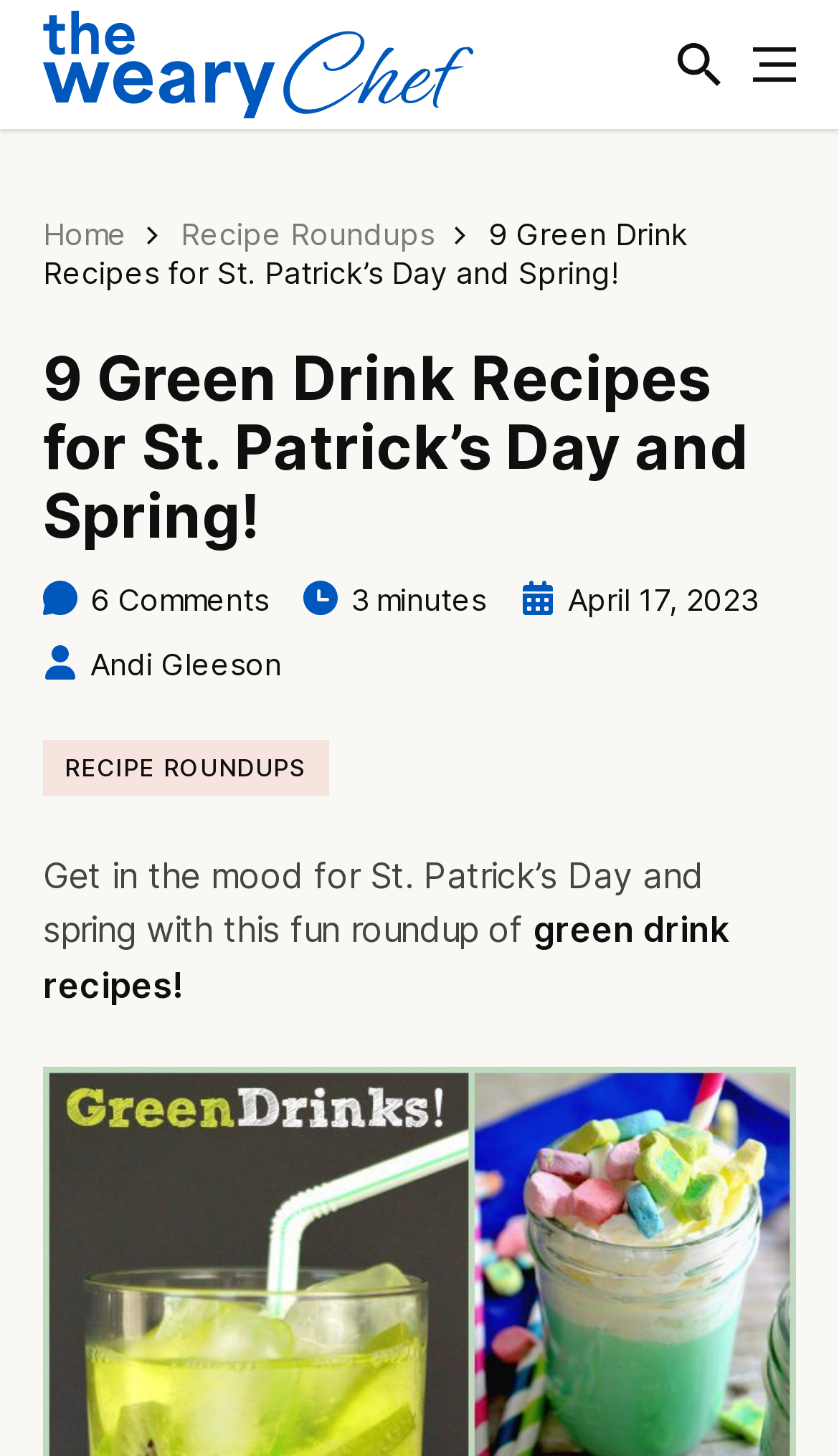Give a one-word or one-phrase response to the question:
What is the category of this recipe roundup?

RECIPE ROUNDUPS